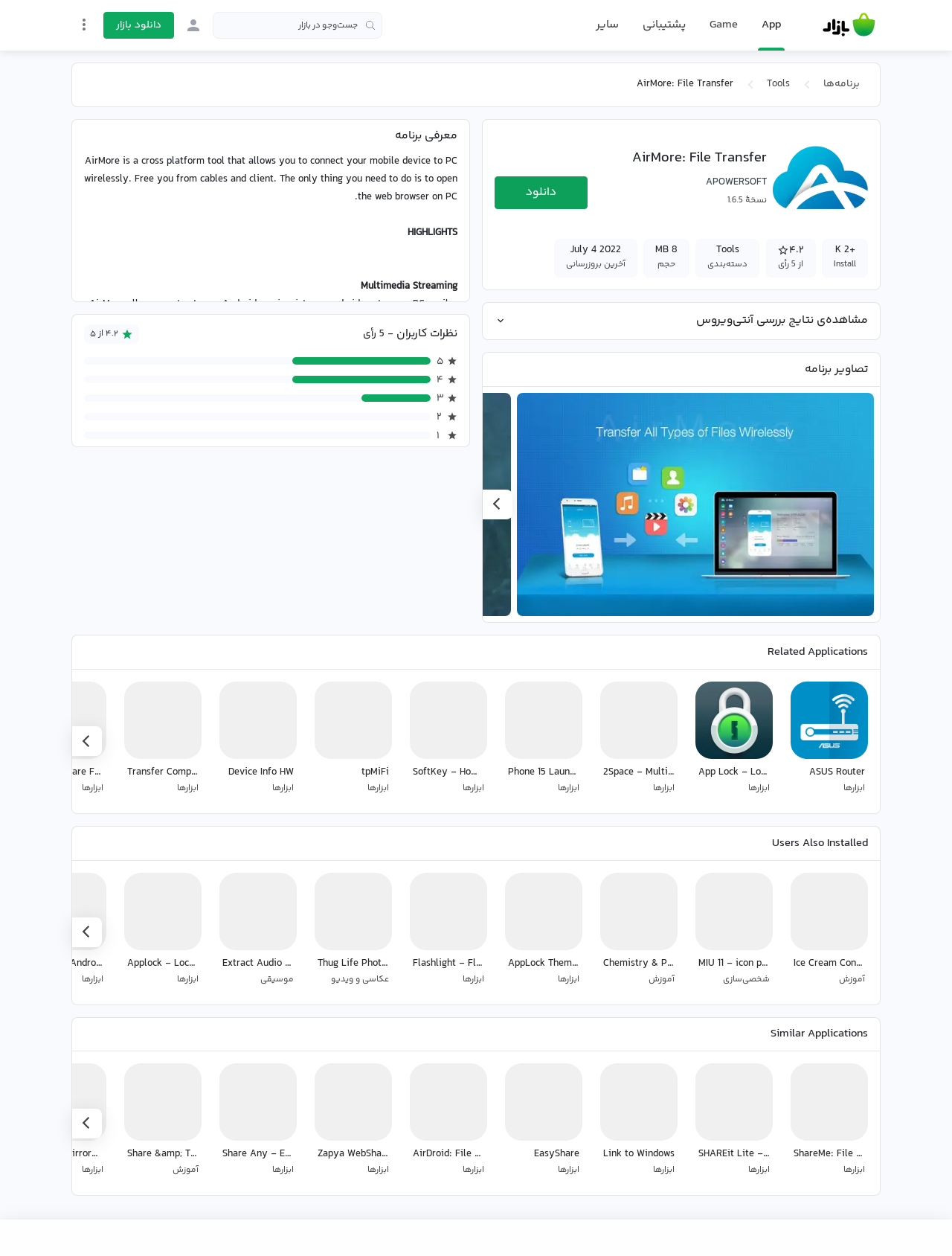What is the rating of the app?
Please look at the screenshot and answer using one word or phrase.

4.2